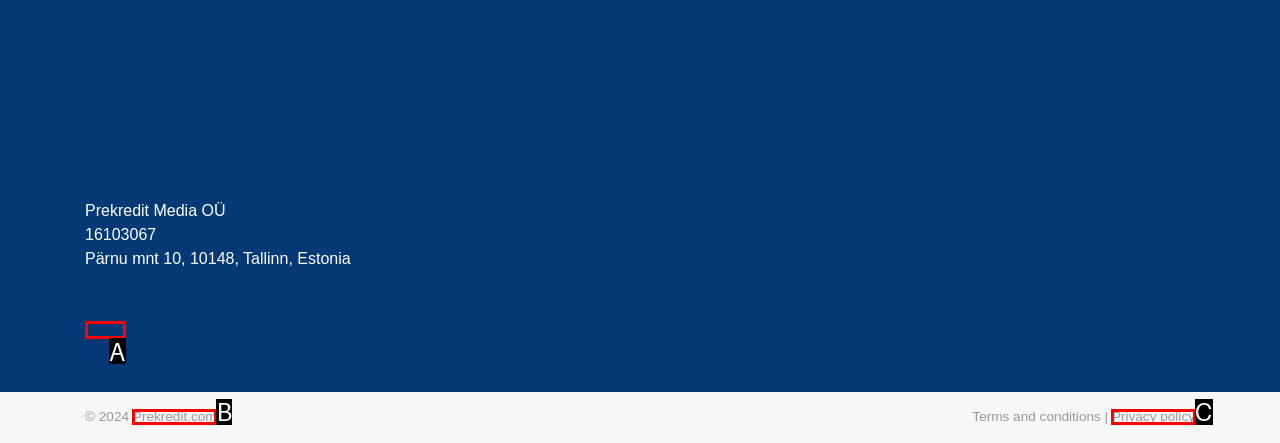Please determine which option aligns with the description: alt="Linkedin". Respond with the option’s letter directly from the available choices.

A